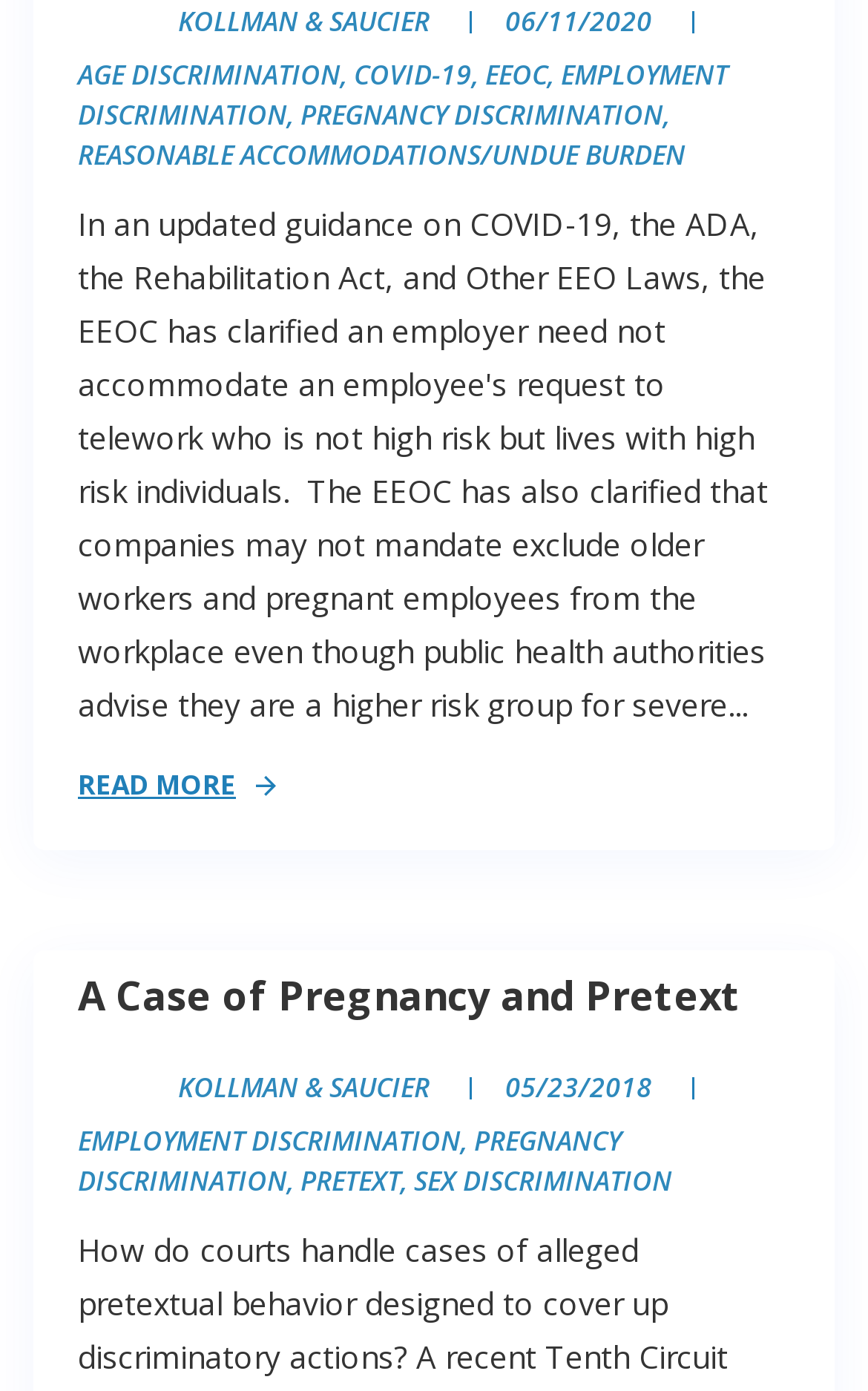How many articles are on this webpage?
Look at the screenshot and respond with one word or a short phrase.

2